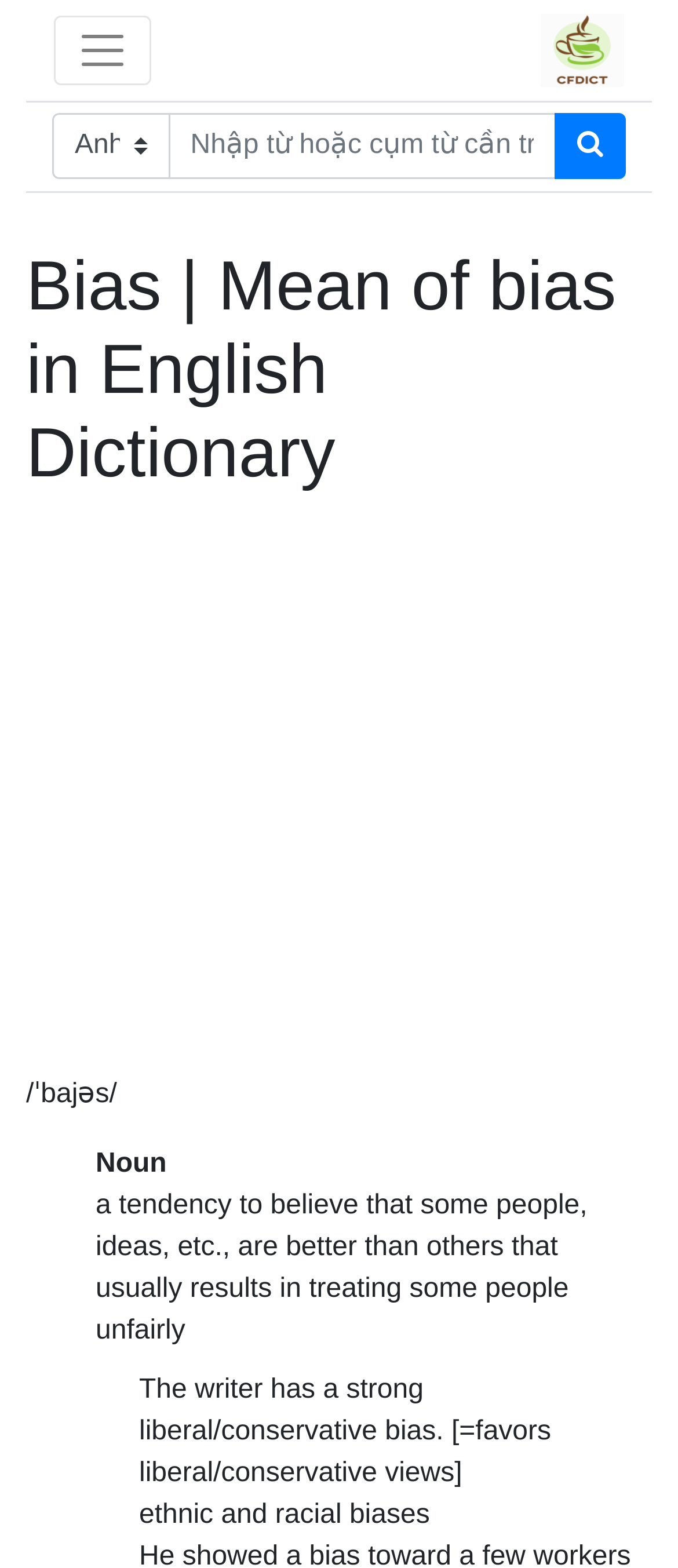What is a type of bias?
Use the image to answer the question with a single word or phrase.

Racial bias